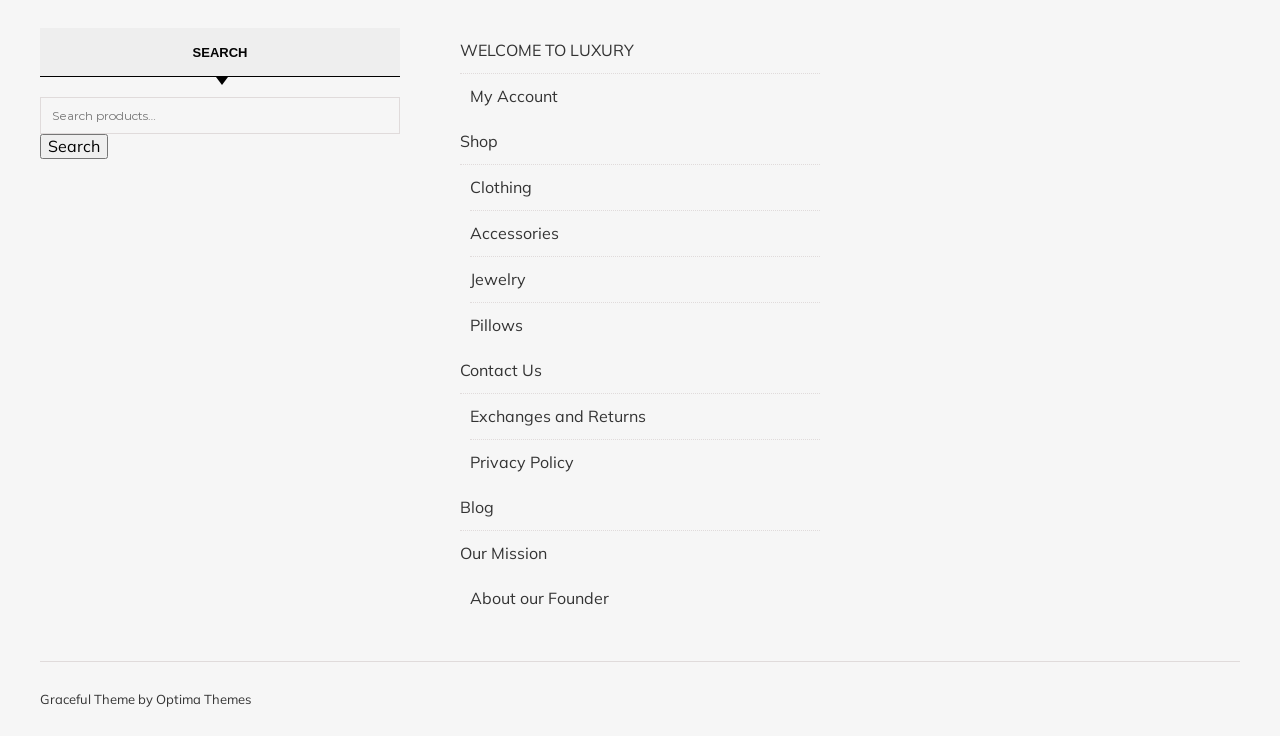What is the name of the theme used on this website?
Please provide a full and detailed response to the question.

At the bottom of the webpage, I found a static text element with the text 'Graceful Theme by' followed by a link to 'Optima Themes'. This suggests that the theme used on this website is called 'Graceful Theme'.